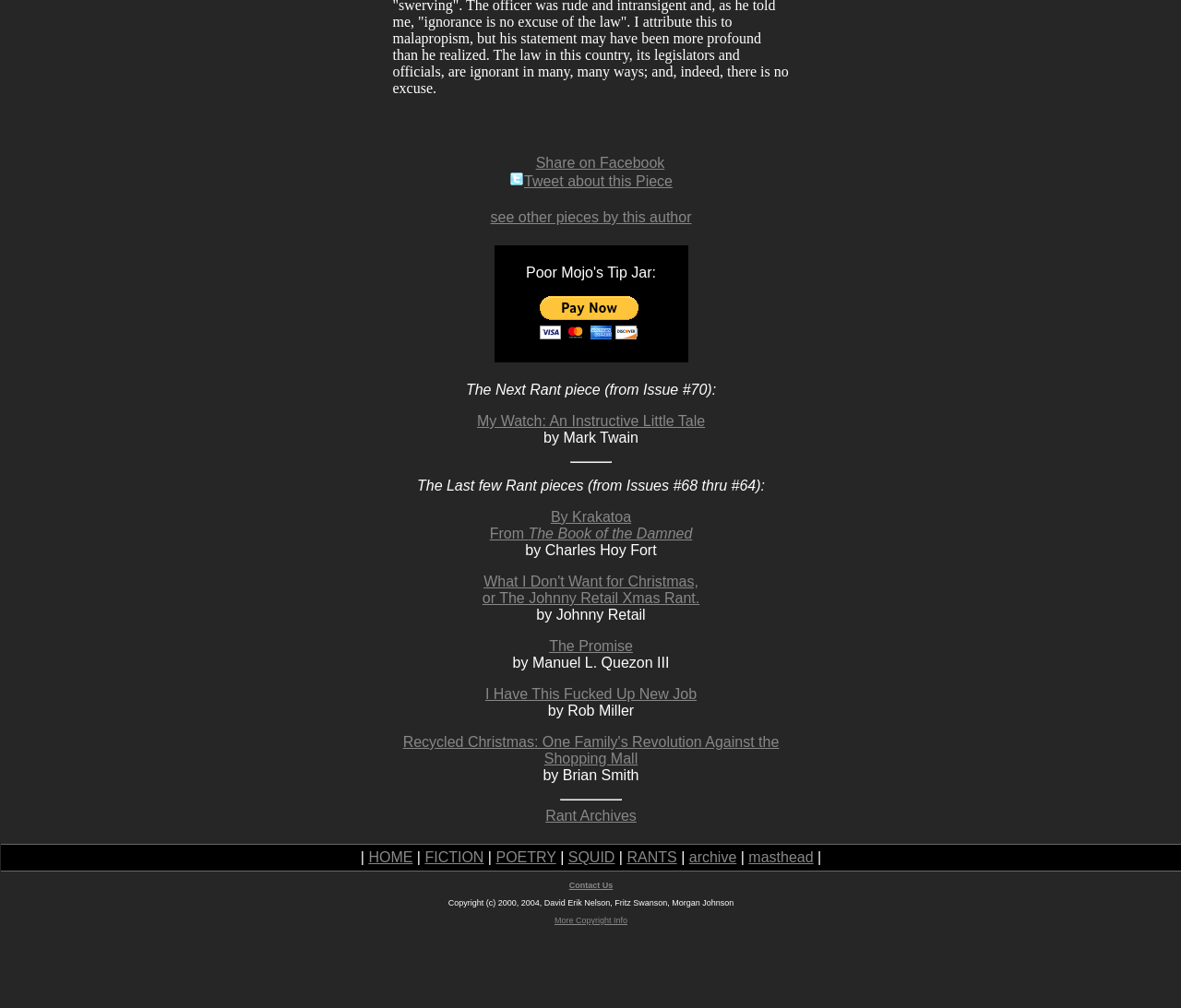What is the orientation of the separator above 'The Last few Rant pieces (from Issues #68 thru #64):'?
Please look at the screenshot and answer in one word or a short phrase.

horizontal